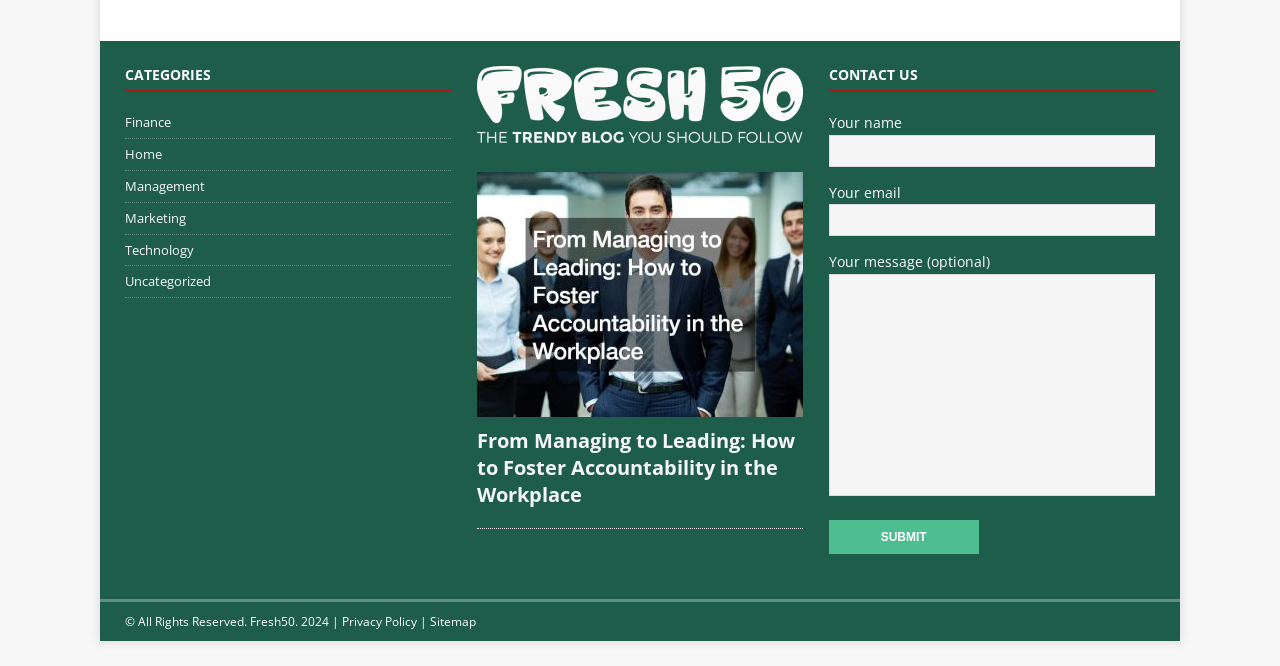What is the logo of this website?
Please answer using one word or phrase, based on the screenshot.

Fresh50